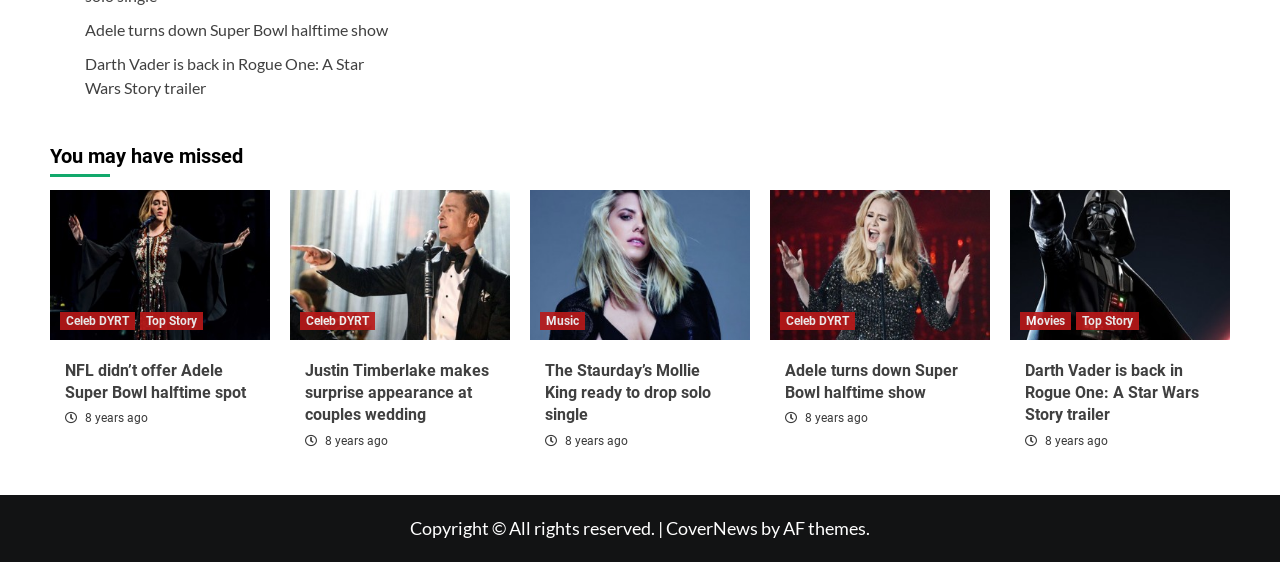Please find the bounding box coordinates of the element that needs to be clicked to perform the following instruction: "View the article about Justin Timberlake's surprise appearance at a couple's wedding". The bounding box coordinates should be four float numbers between 0 and 1, represented as [left, top, right, bottom].

[0.238, 0.64, 0.387, 0.76]